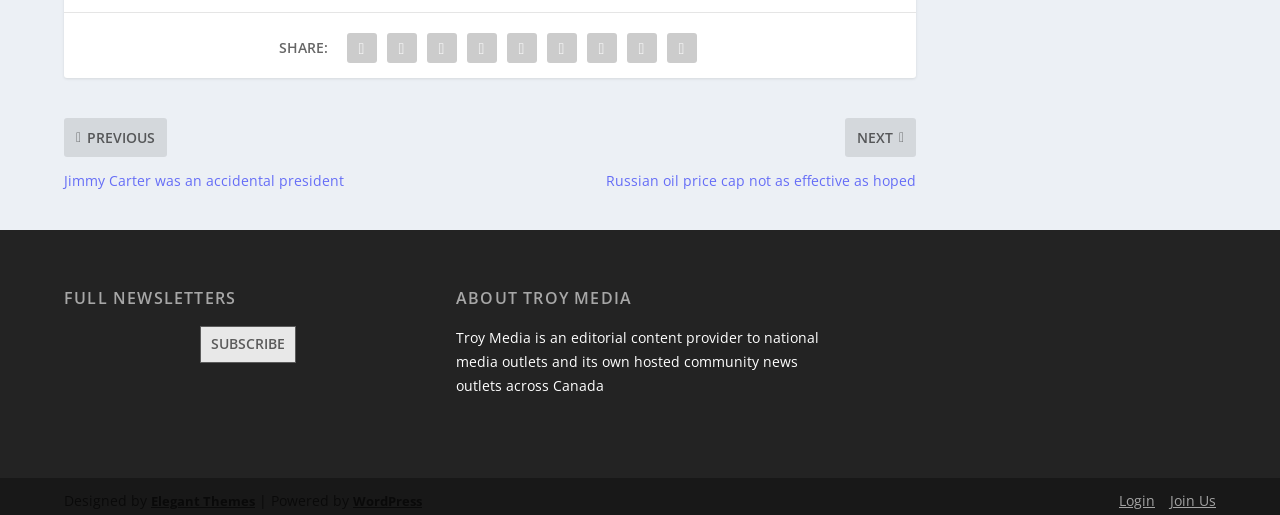Give a one-word or short phrase answer to this question: 
What is the name of the company that designed the website?

Elegant Themes